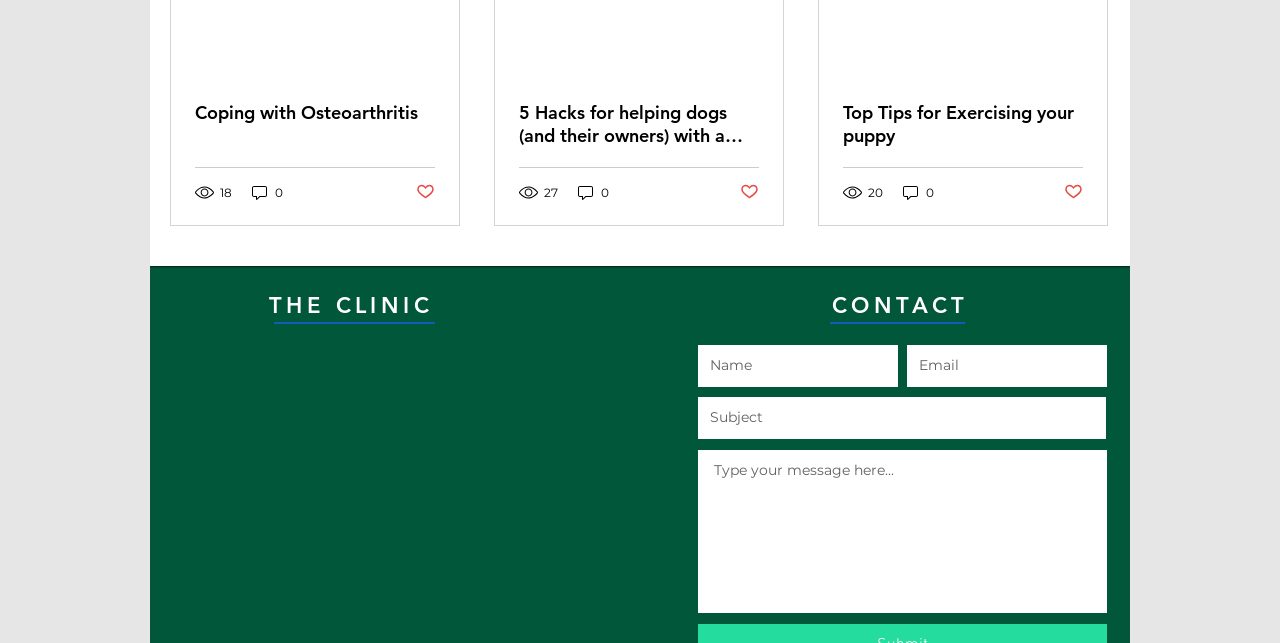Please provide the bounding box coordinates for the element that needs to be clicked to perform the following instruction: "View the post about Coping with Osteoarthritis". The coordinates should be given as four float numbers between 0 and 1, i.e., [left, top, right, bottom].

[0.152, 0.157, 0.34, 0.193]